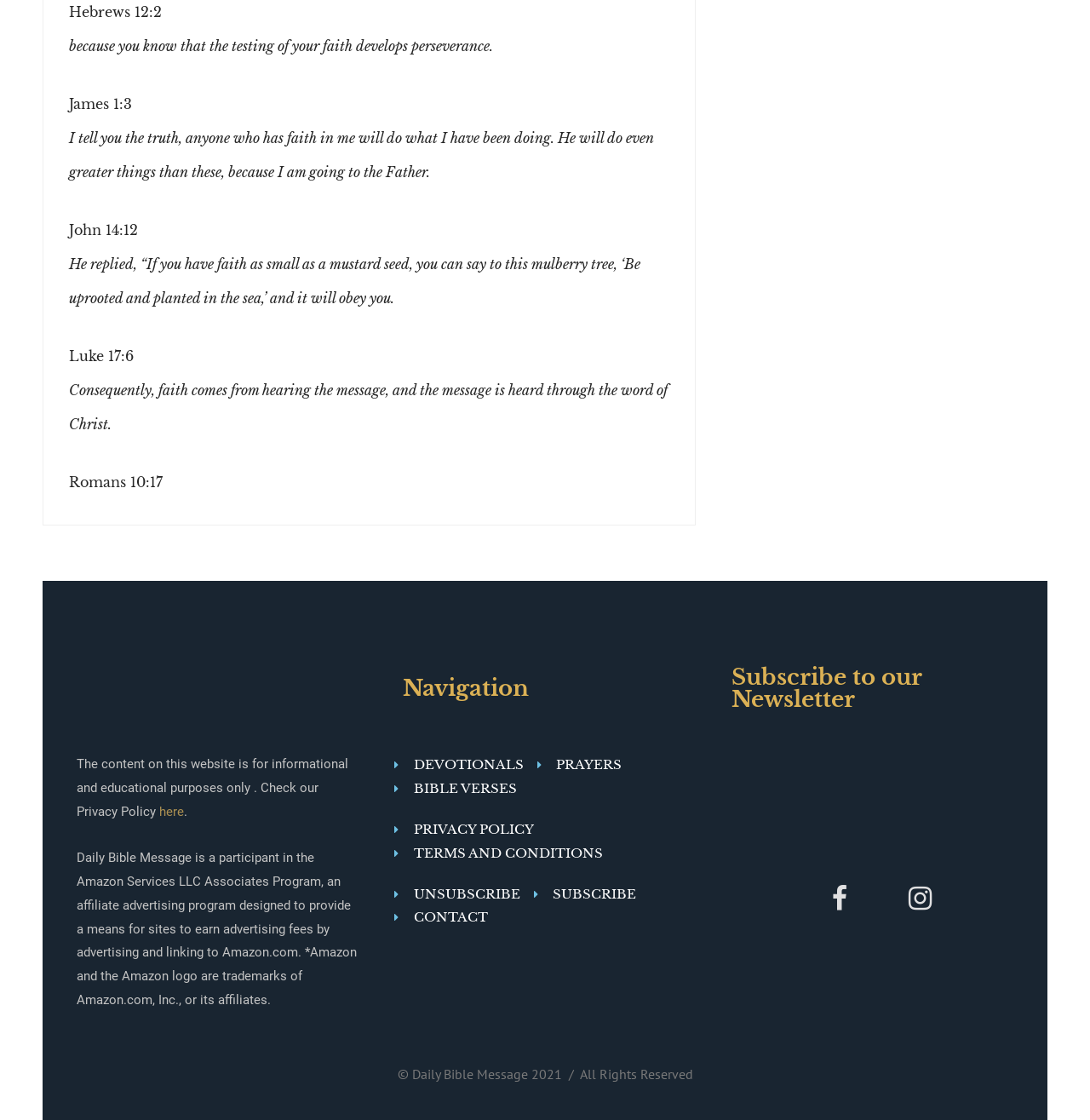Please identify the bounding box coordinates of the area that needs to be clicked to follow this instruction: "Click on the 'DEVOTIONALS' link".

[0.362, 0.672, 0.48, 0.694]